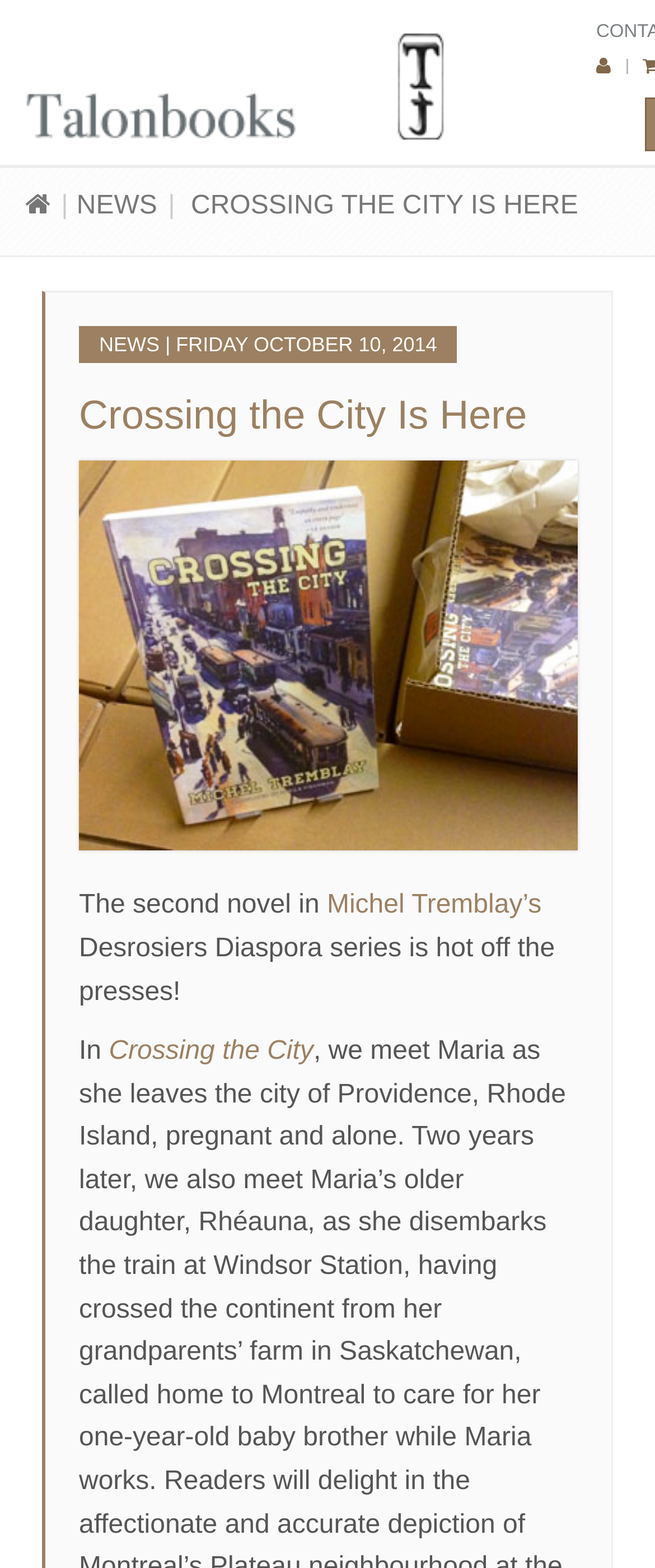Please locate the UI element described by "News" and provide its bounding box coordinates.

[0.117, 0.123, 0.24, 0.141]